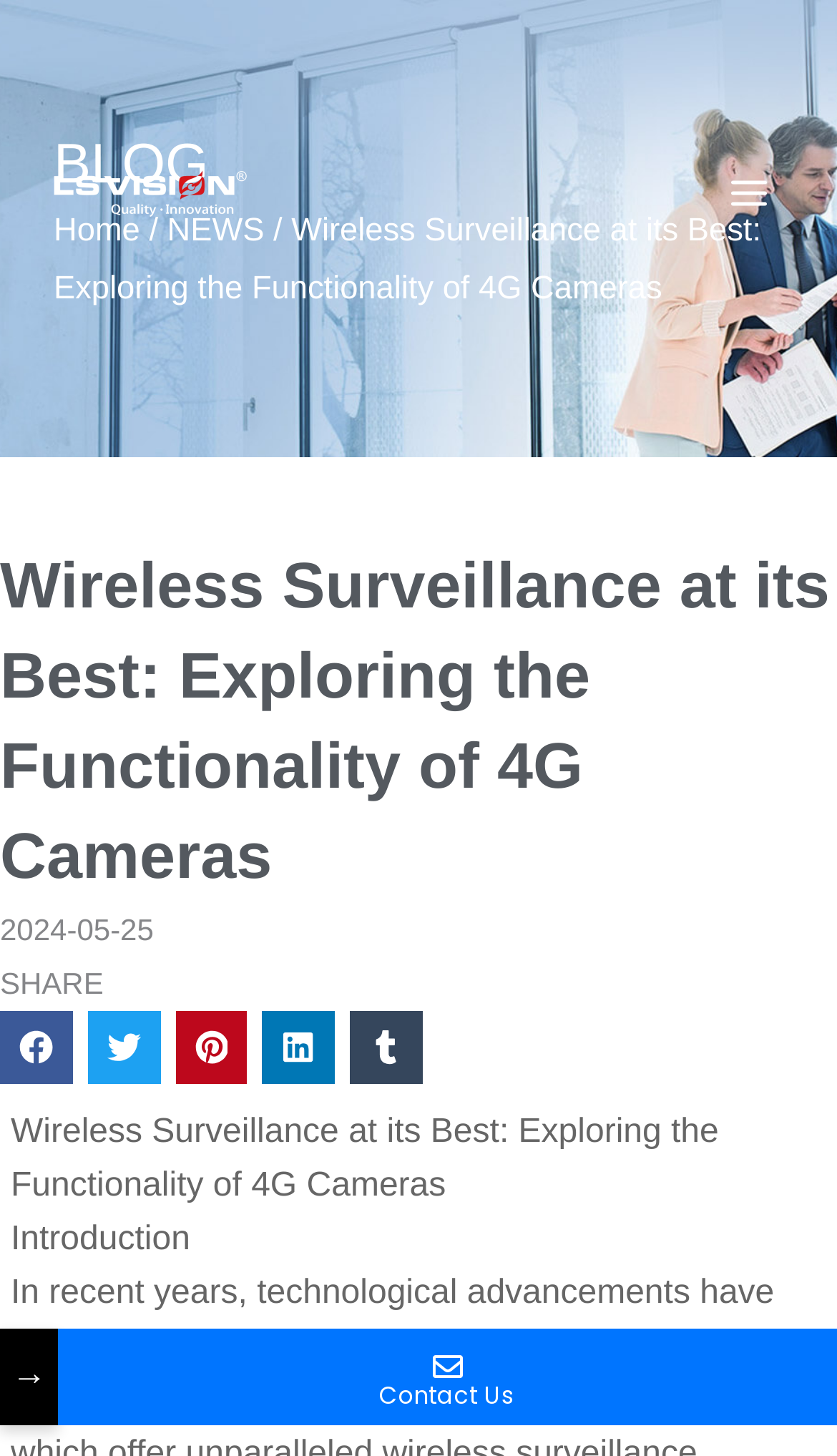What social media platforms can the article be shared on?
Give a detailed explanation using the information visible in the image.

The social media sharing buttons are located below the article, and they include Facebook, Twitter, Pinterest, LinkedIn, and Tumblr.